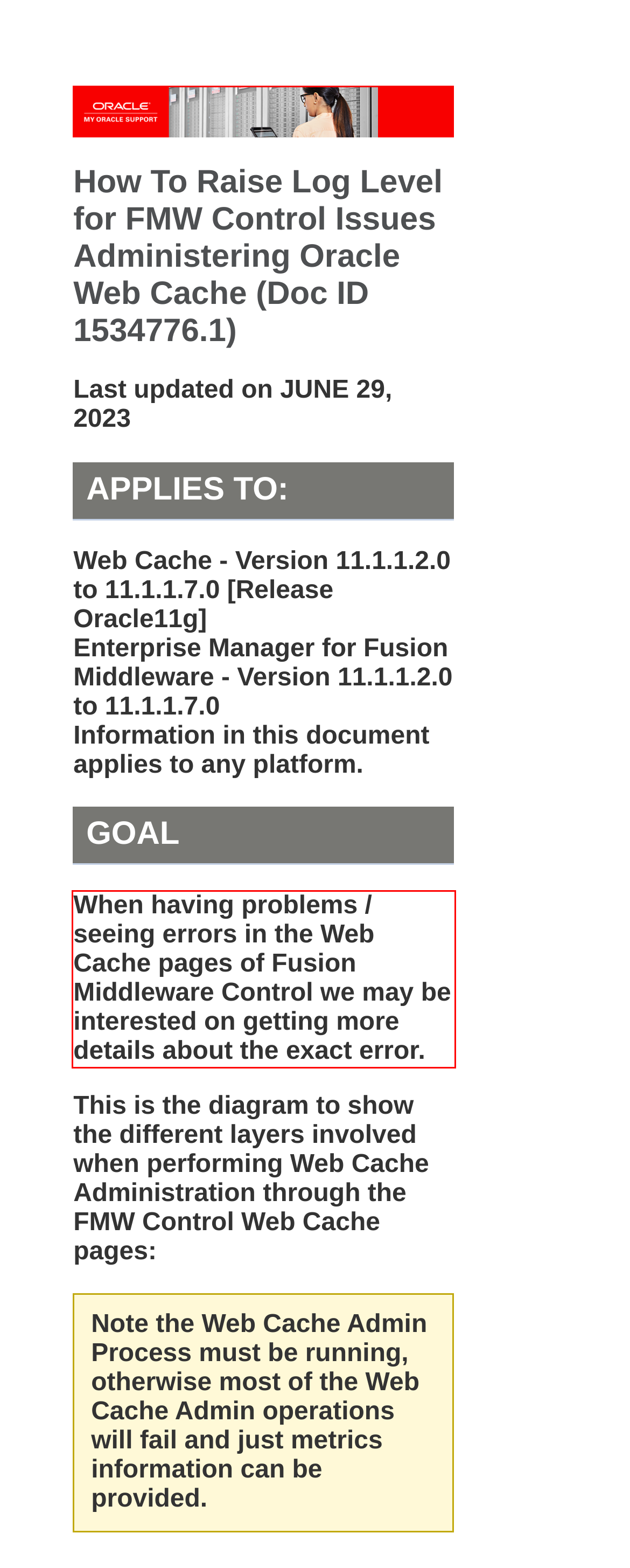Using the provided webpage screenshot, identify and read the text within the red rectangle bounding box.

When having problems / seeing errors in the Web Cache pages of Fusion Middleware Control we may be interested on getting more details about the exact error.